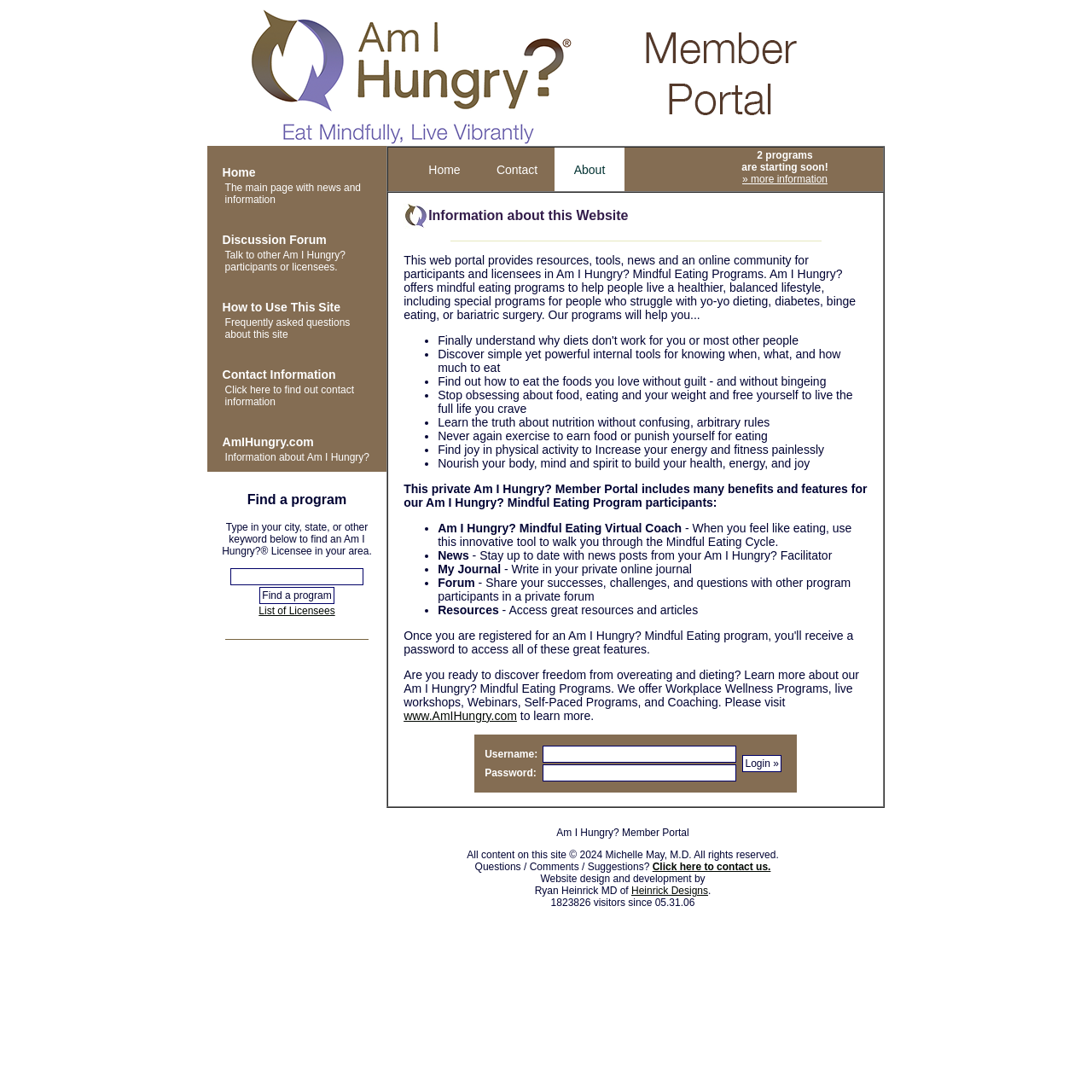Identify the bounding box coordinates necessary to click and complete the given instruction: "Click AmIHungry.com".

[0.204, 0.398, 0.287, 0.411]